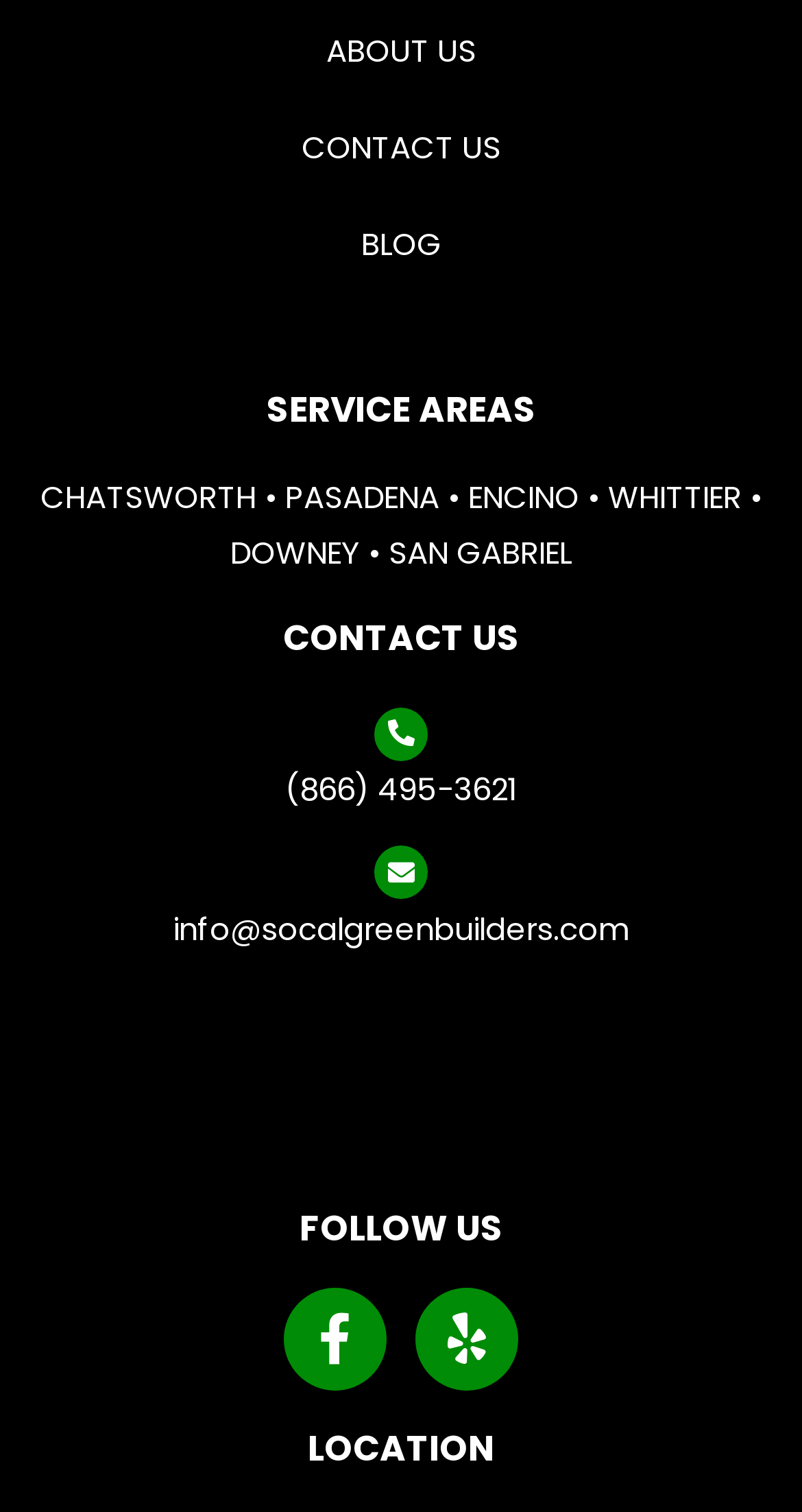How many links are in the top navigation menu?
Please give a detailed answer to the question using the information shown in the image.

I counted the number of links in the top navigation menu, which are 'ABOUT US', 'CONTACT US', and 'BLOG'.